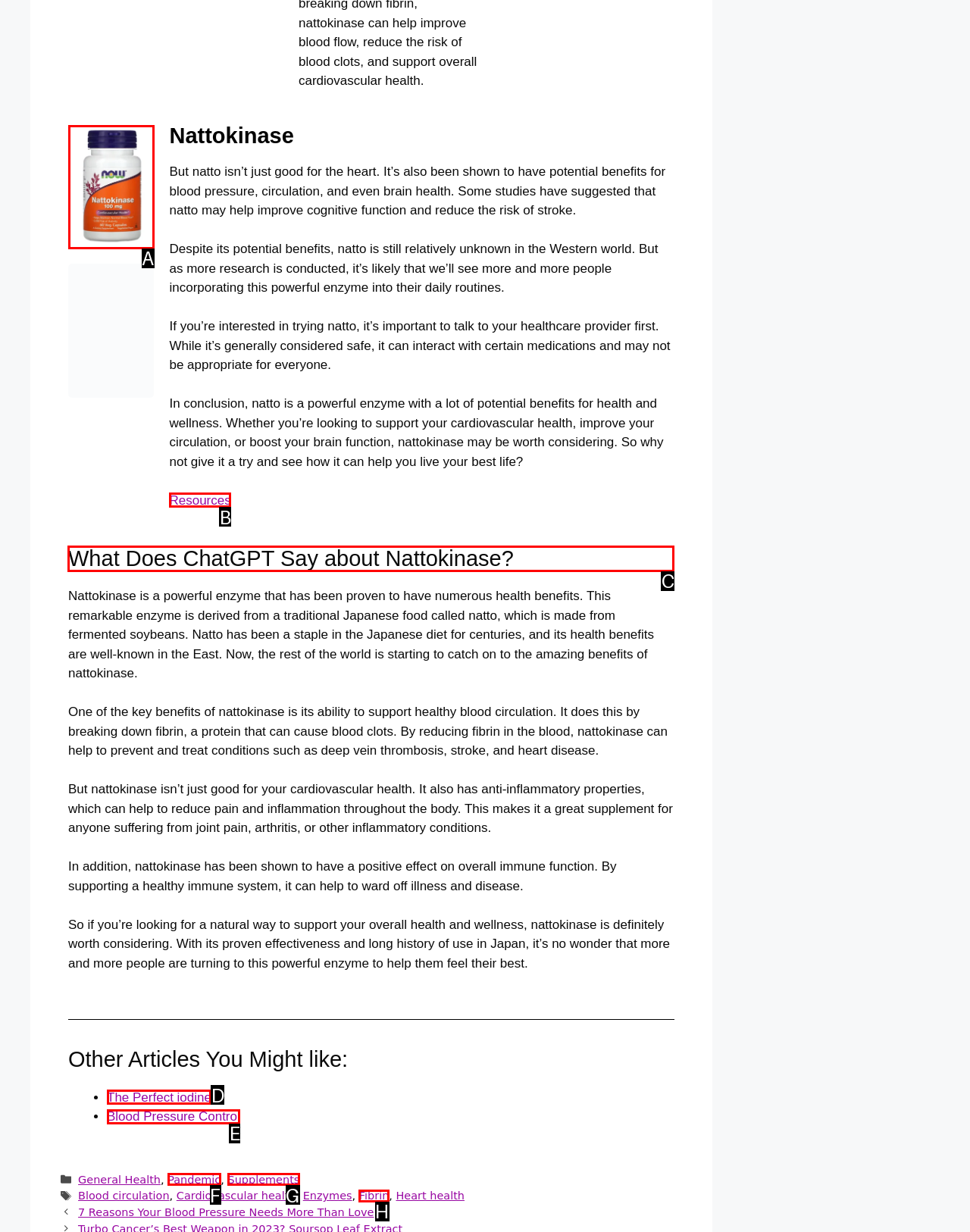Point out which HTML element you should click to fulfill the task: Read the article about what ChatGPT says about Nattokinase.
Provide the option's letter from the given choices.

C